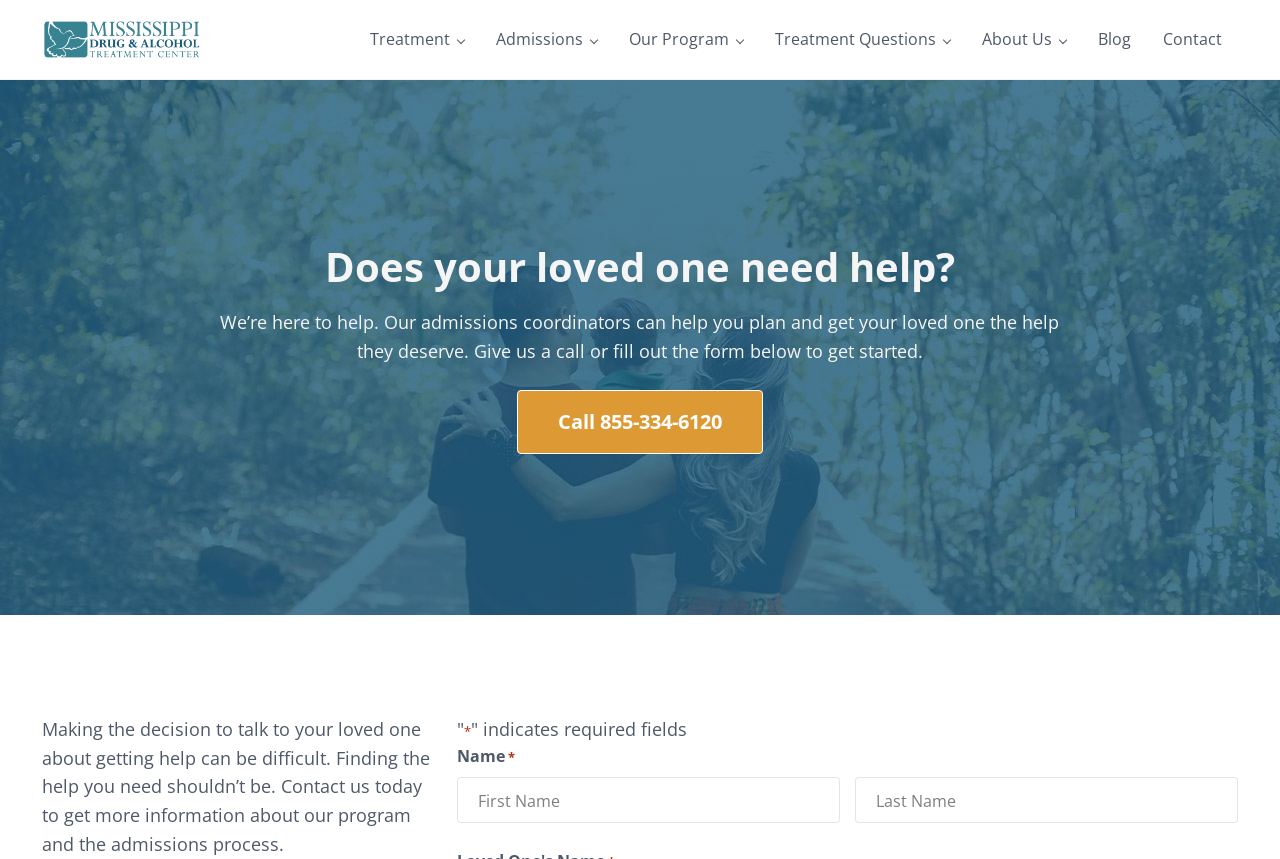Specify the bounding box coordinates for the region that must be clicked to perform the given instruction: "Fill out the 'First' name field".

[0.357, 0.905, 0.656, 0.958]